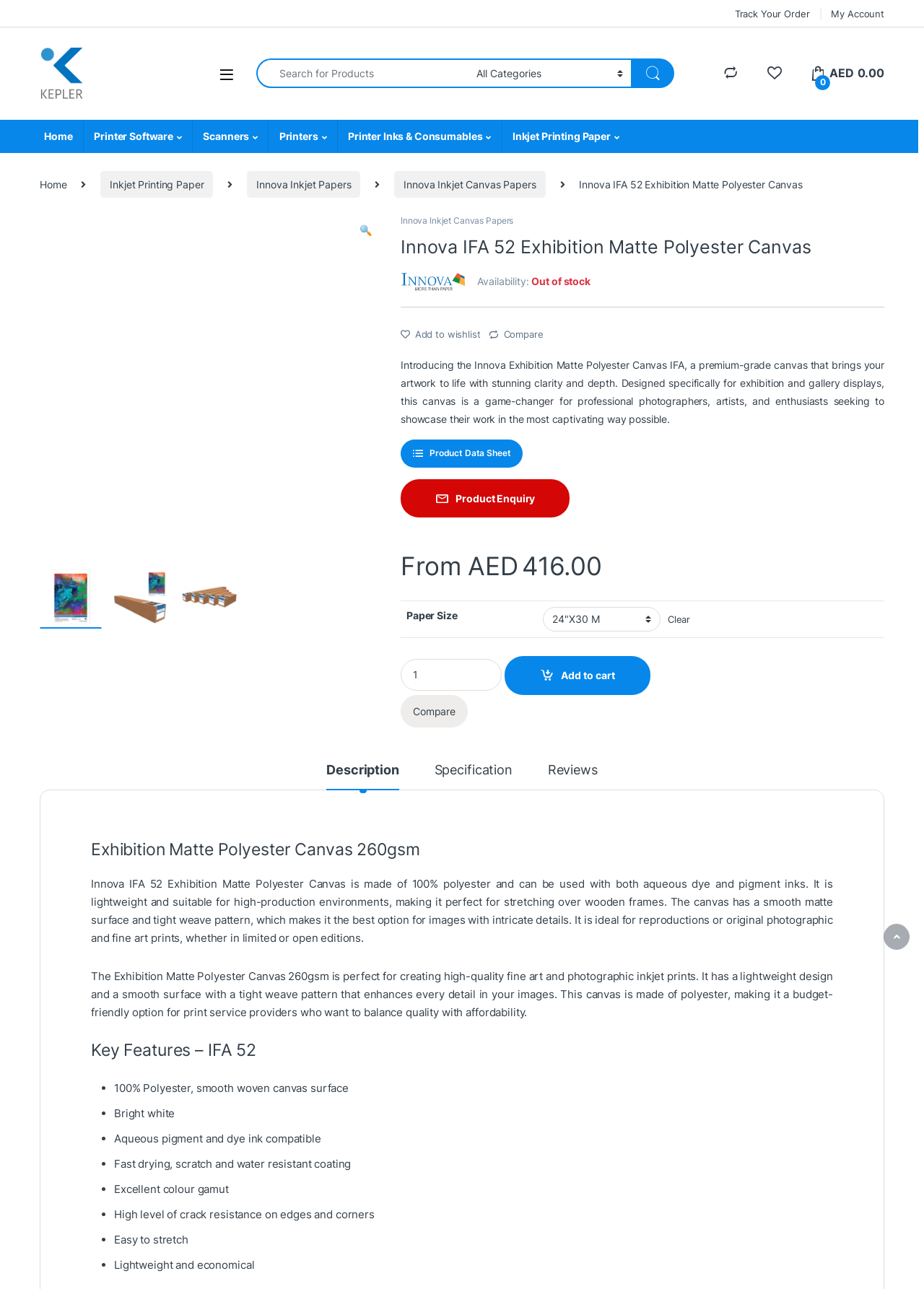What is the price of the Innova IFA 52 Exhibition Matte Polyester Canvas?
Using the image as a reference, answer with just one word or a short phrase.

AED 416.00